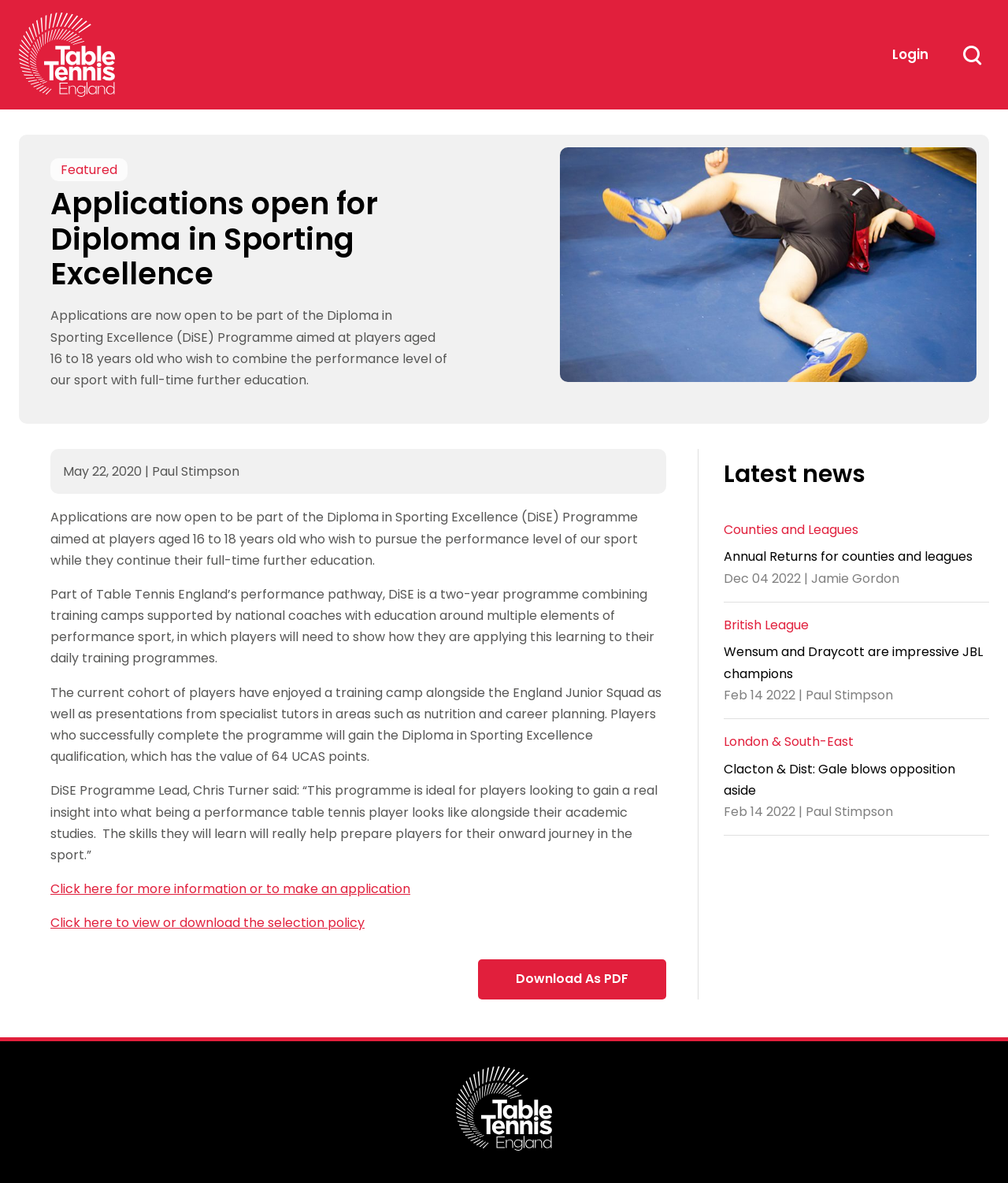Determine the bounding box coordinates for the UI element with the following description: "Download As PDF". The coordinates should be four float numbers between 0 and 1, represented as [left, top, right, bottom].

[0.475, 0.811, 0.661, 0.845]